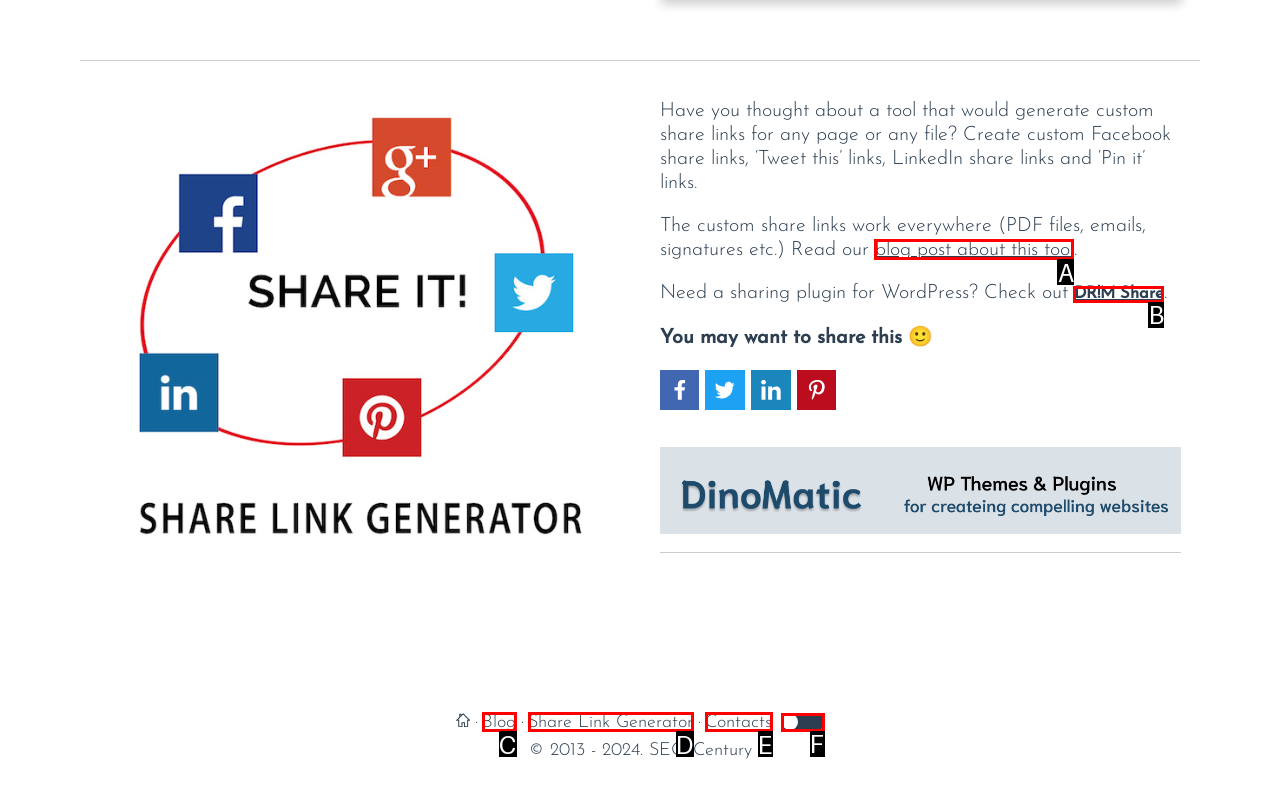With the description: Blog, find the option that corresponds most closely and answer with its letter directly.

C